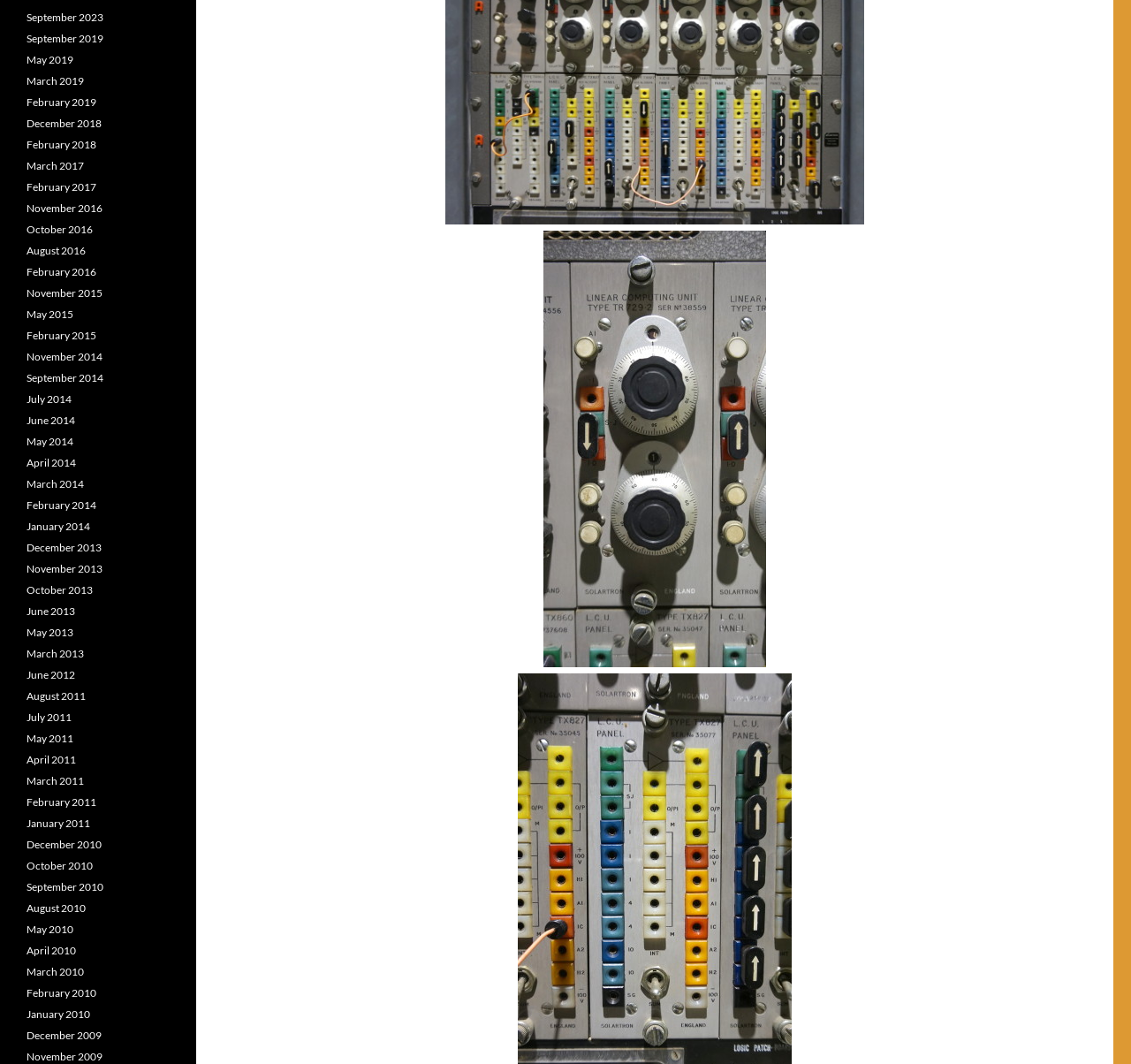What is the purpose of the image on the webpage?
Deliver a detailed and extensive answer to the question.

The question can be answered by looking at the image element with ID 660, which is a child of the link element with ID 431. The image is likely used to illustrate the product Solartron Gent Potsunit.